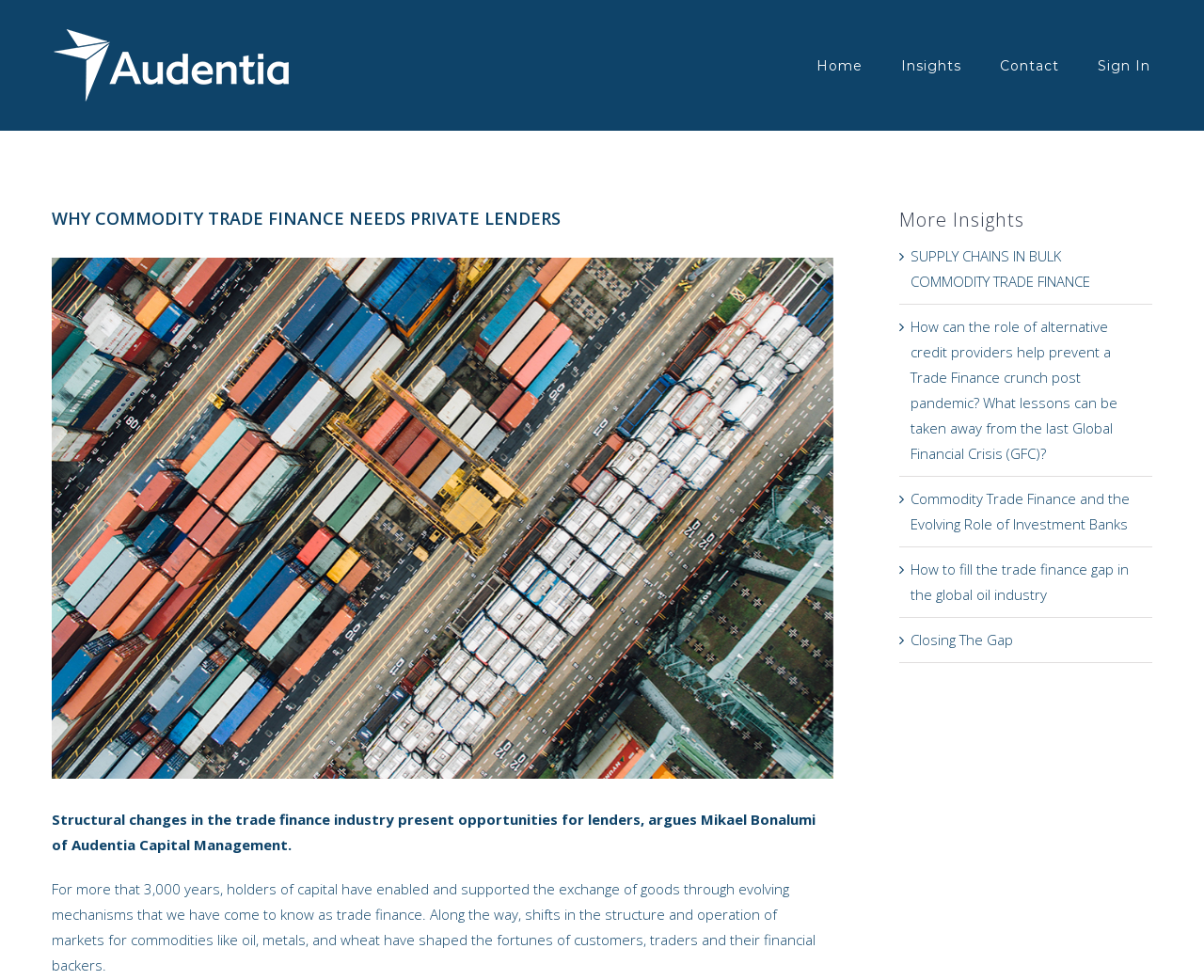Can you find the bounding box coordinates for the element that needs to be clicked to execute this instruction: "Read more about SUPPLY CHAINS IN BULK COMMODITY TRADE FINANCE"? The coordinates should be given as four float numbers between 0 and 1, i.e., [left, top, right, bottom].

[0.756, 0.251, 0.905, 0.297]